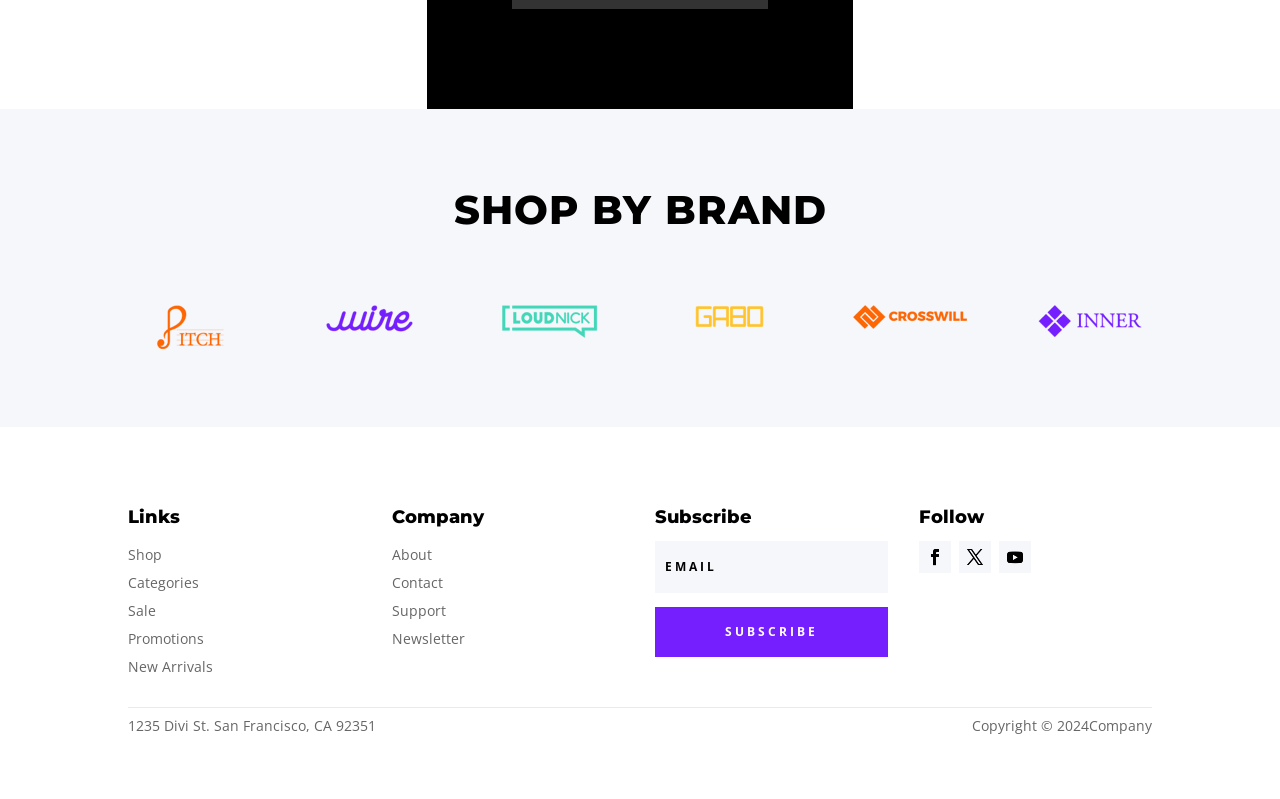Provide the bounding box coordinates of the section that needs to be clicked to accomplish the following instruction: "Follow on Facebook."

[0.718, 0.677, 0.743, 0.717]